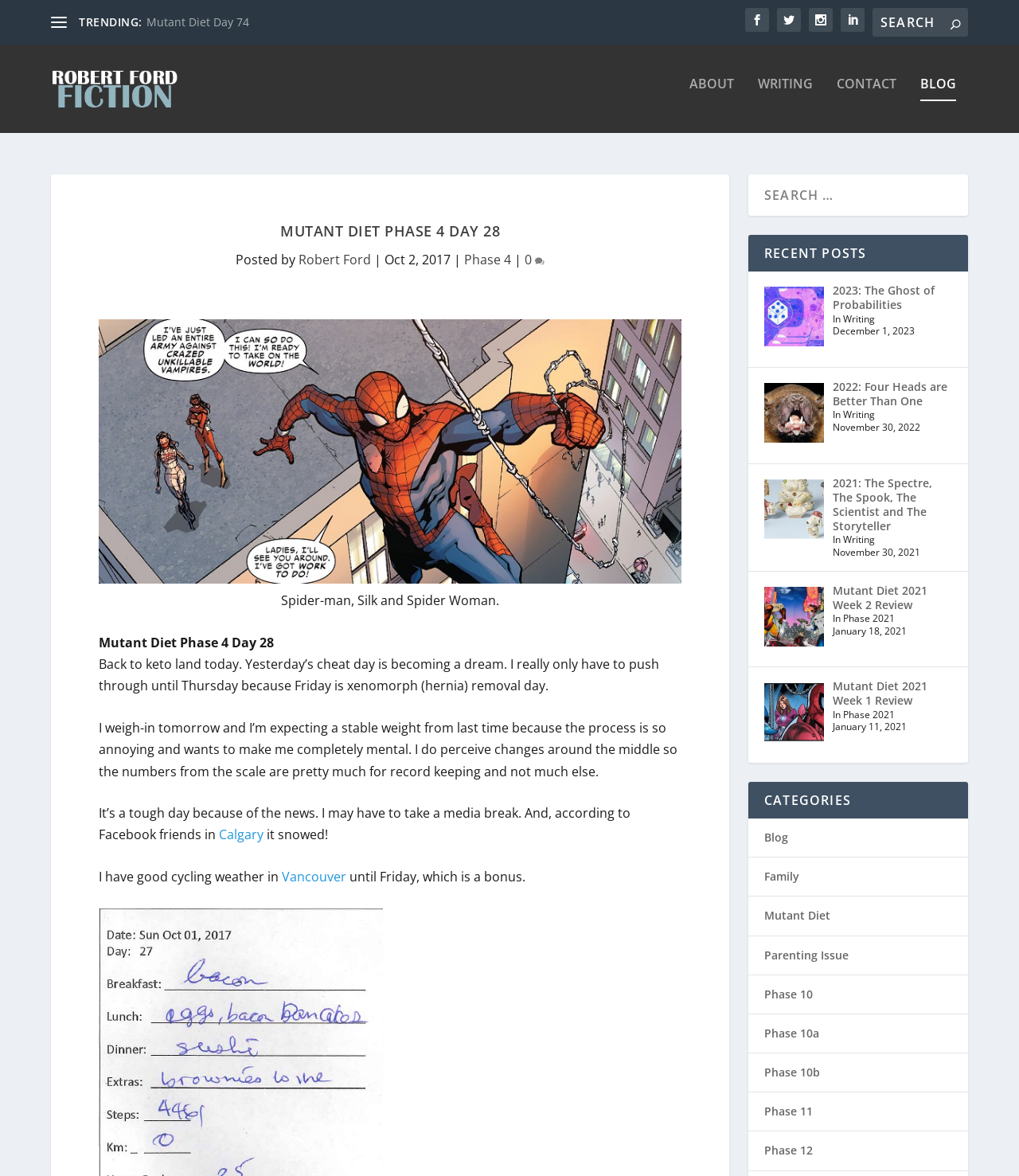Locate the bounding box coordinates of the region to be clicked to comply with the following instruction: "Search for something". The coordinates must be four float numbers between 0 and 1, in the form [left, top, right, bottom].

[0.856, 0.007, 0.95, 0.031]